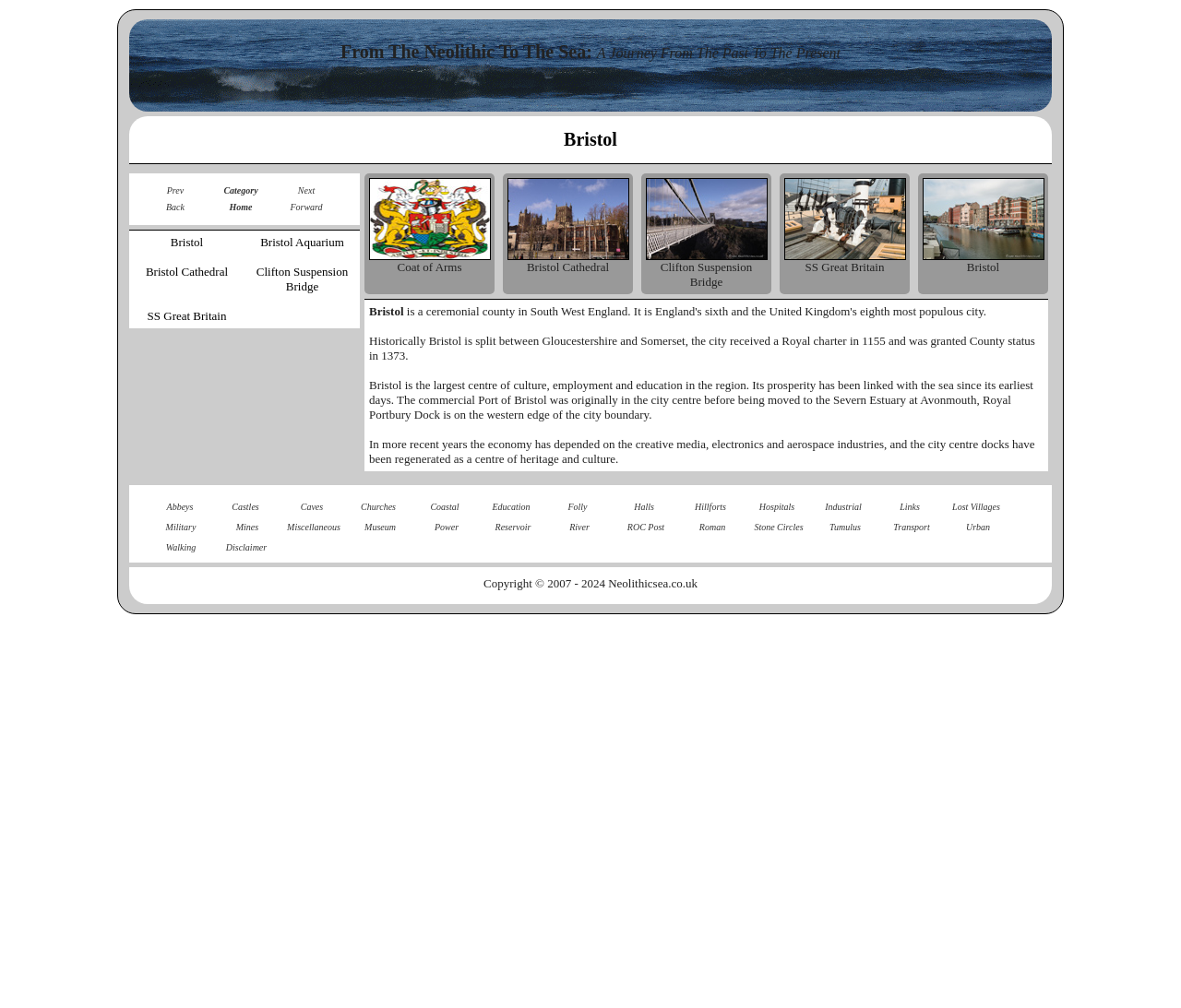Locate the bounding box coordinates of the clickable region to complete the following instruction: "Click on the 'Next' button."

[0.232, 0.182, 0.288, 0.198]